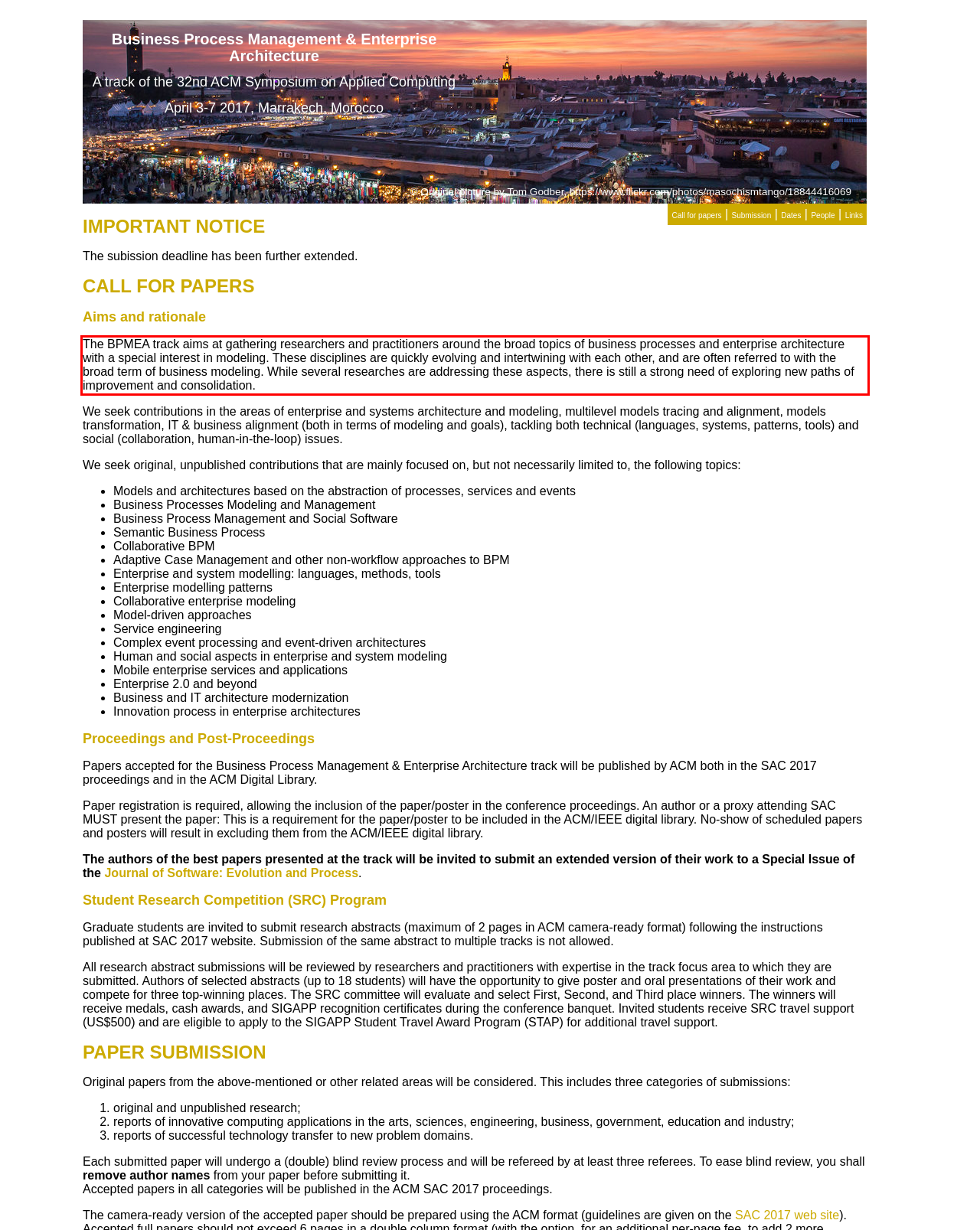Please use OCR to extract the text content from the red bounding box in the provided webpage screenshot.

The BPMEA track aims at gathering researchers and practitioners around the broad topics of business processes and enterprise architecture with a special interest in modeling. These disciplines are quickly evolving and intertwining with each other, and are often referred to with the broad term of business modeling. While several researches are addressing these aspects, there is still a strong need of exploring new paths of improvement and consolidation.